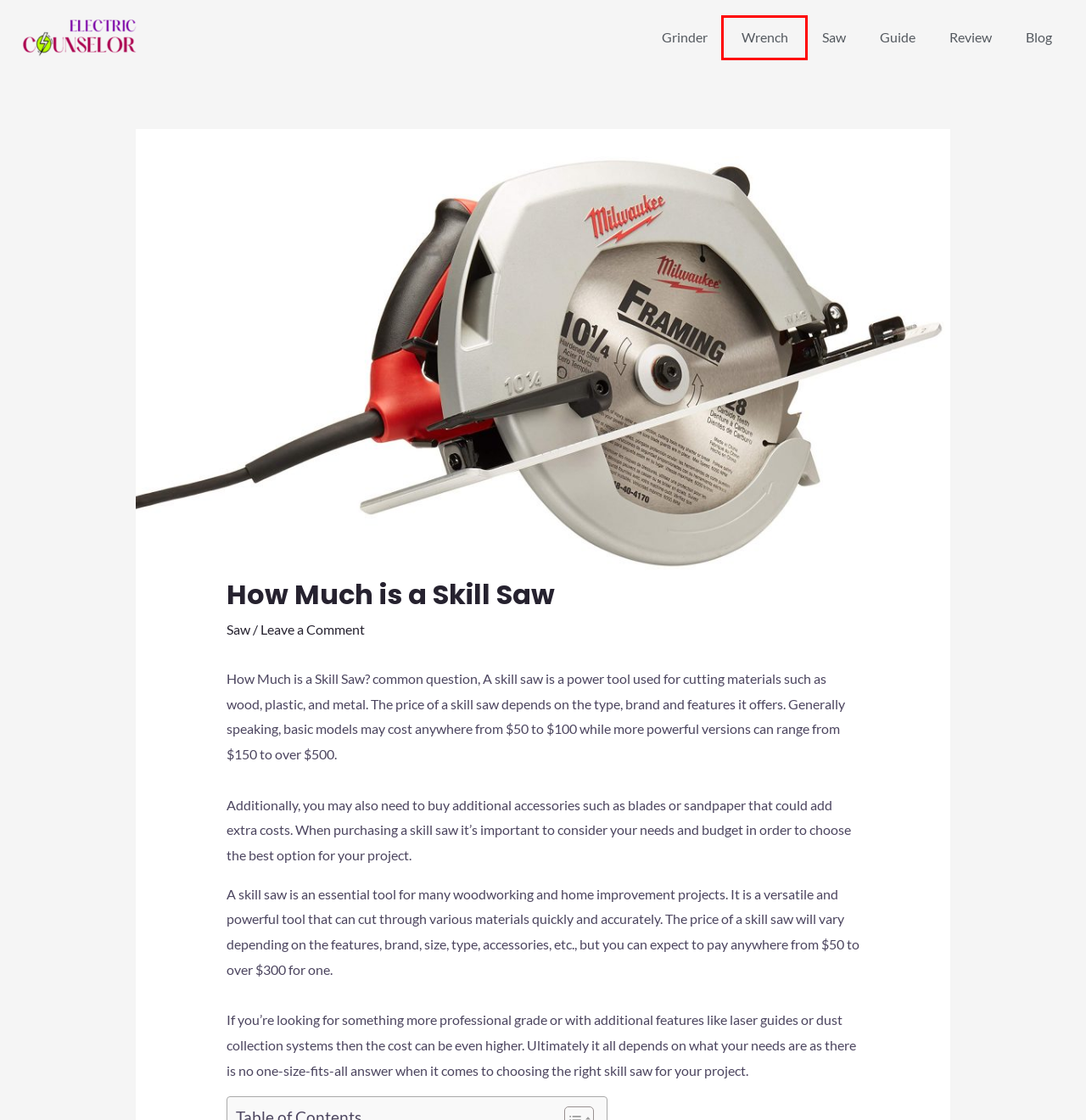Observe the webpage screenshot and focus on the red bounding box surrounding a UI element. Choose the most appropriate webpage description that corresponds to the new webpage after clicking the element in the bounding box. Here are the candidates:
A. Grinder - Electric Counselor
B. Saw - Electric Counselor
C. Wrench - Electric Counselor
D. Blog - Electric Counselor
E. Home - Electric Counselor
F. Review - Electric Counselor
G. Guide - Electric Counselor
H. How To Cut Angle On Table Saw? - Electric Counselor

C